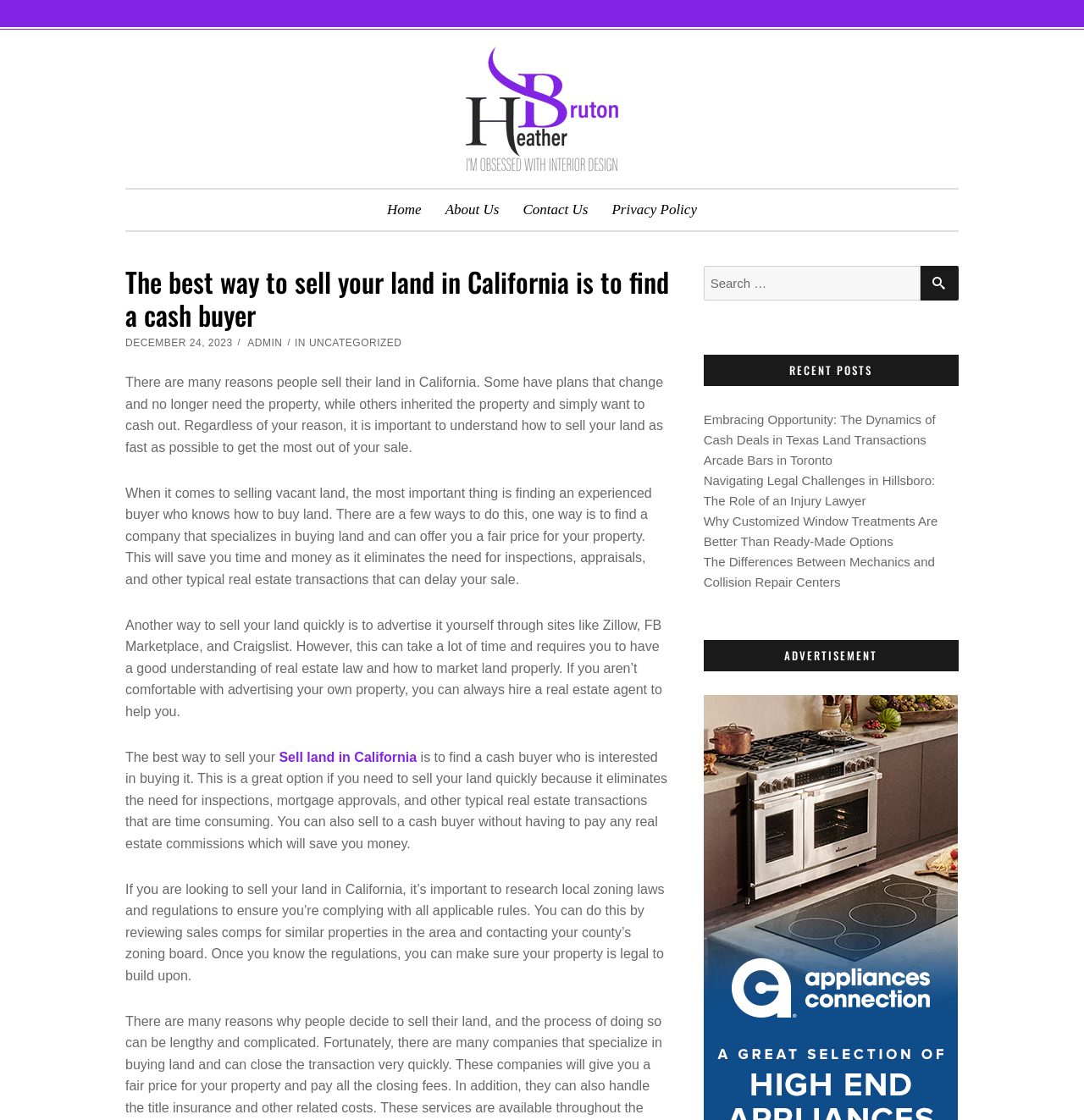Specify the bounding box coordinates of the area to click in order to execute this command: 'View the 'Sell land in California' article'. The coordinates should consist of four float numbers ranging from 0 to 1, and should be formatted as [left, top, right, bottom].

[0.257, 0.669, 0.384, 0.682]